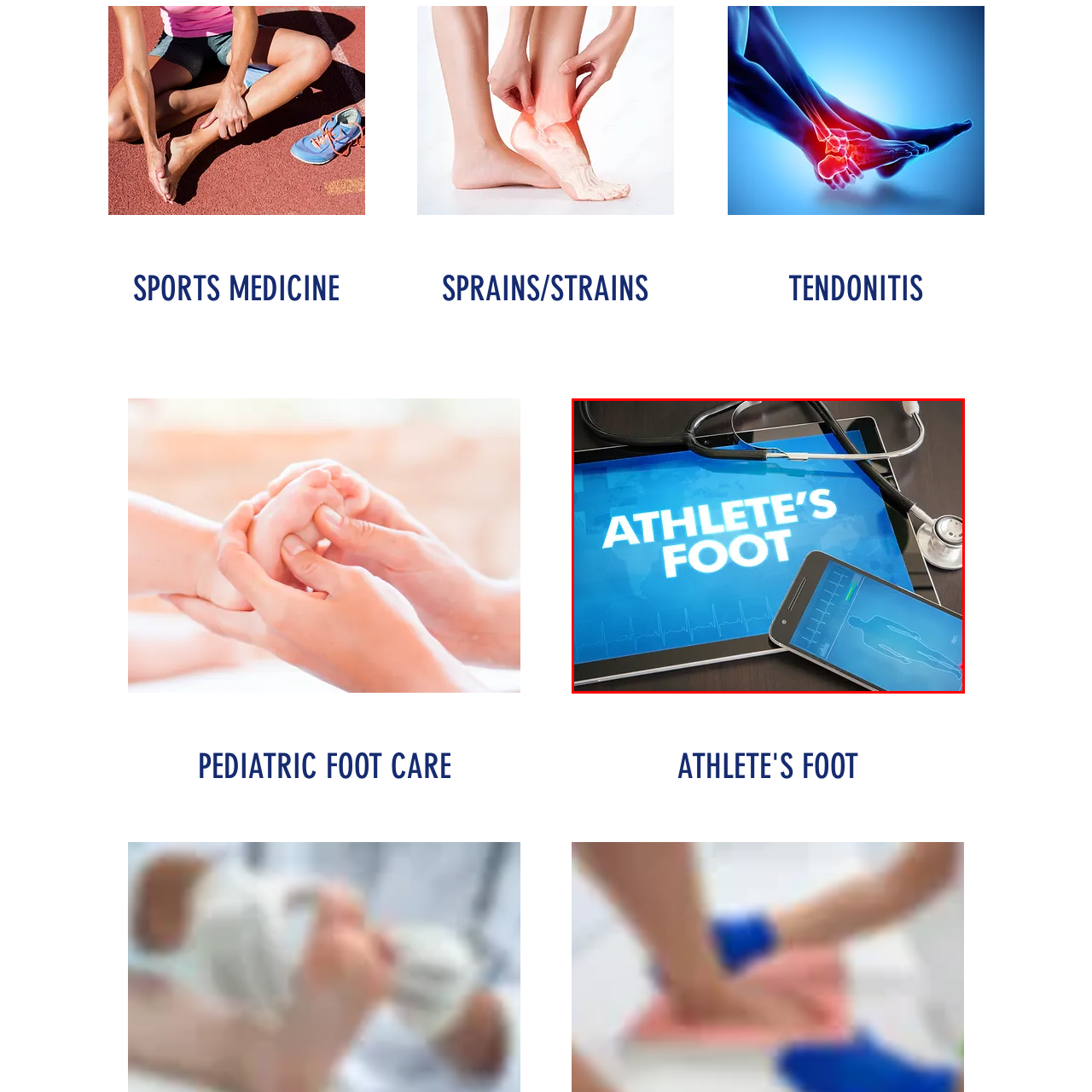What is the purpose of the stethoscope?
Focus on the red bounded area in the image and respond to the question with a concise word or phrase.

Medical expertise